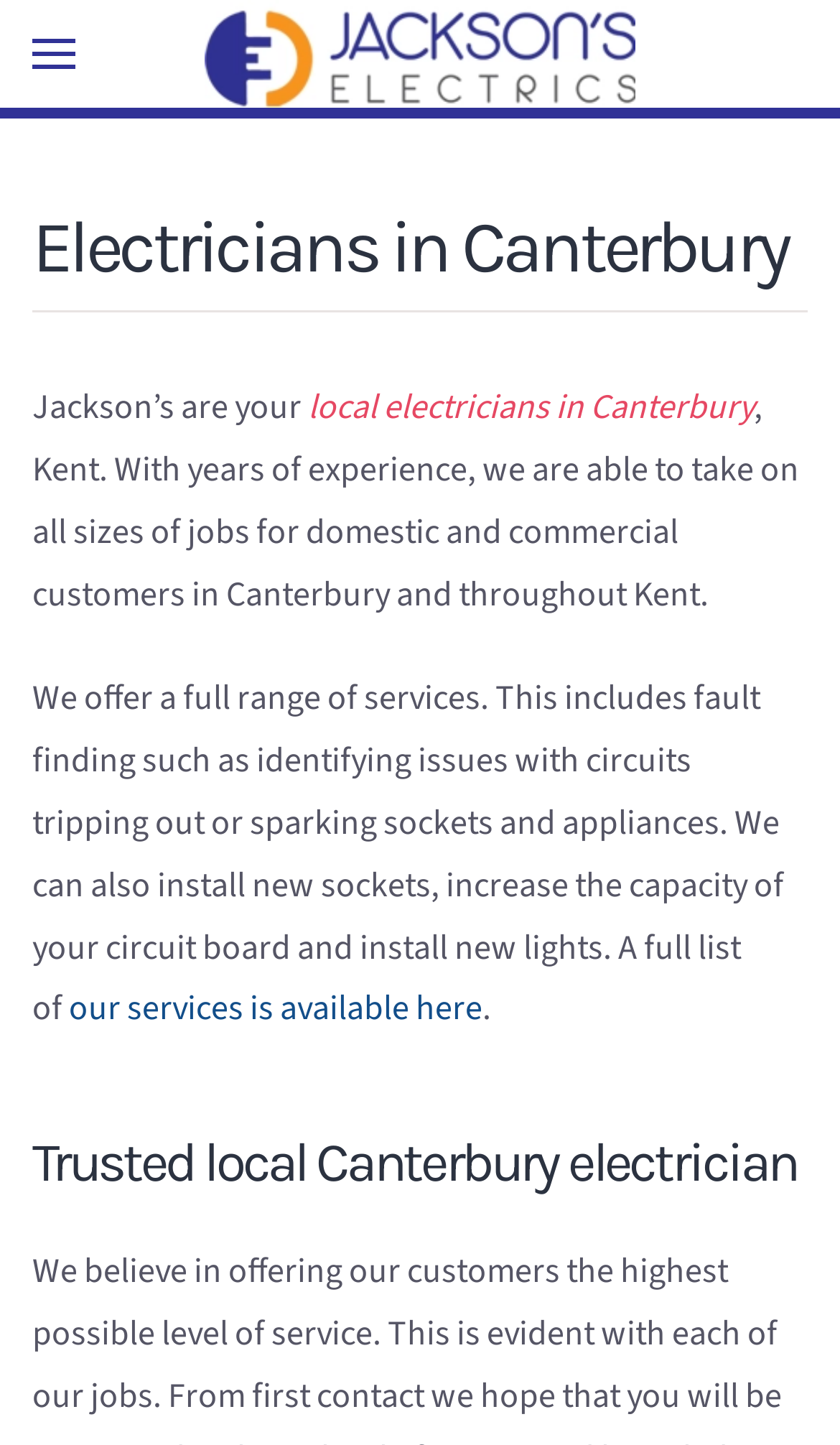Carefully examine the image and provide an in-depth answer to the question: What is one of the services they offer?

The webpage lists 'fault finding such as identifying issues with circuits tripping out or sparking sockets and appliances' as one of the services they provide, indicating that fault finding is one of their services.